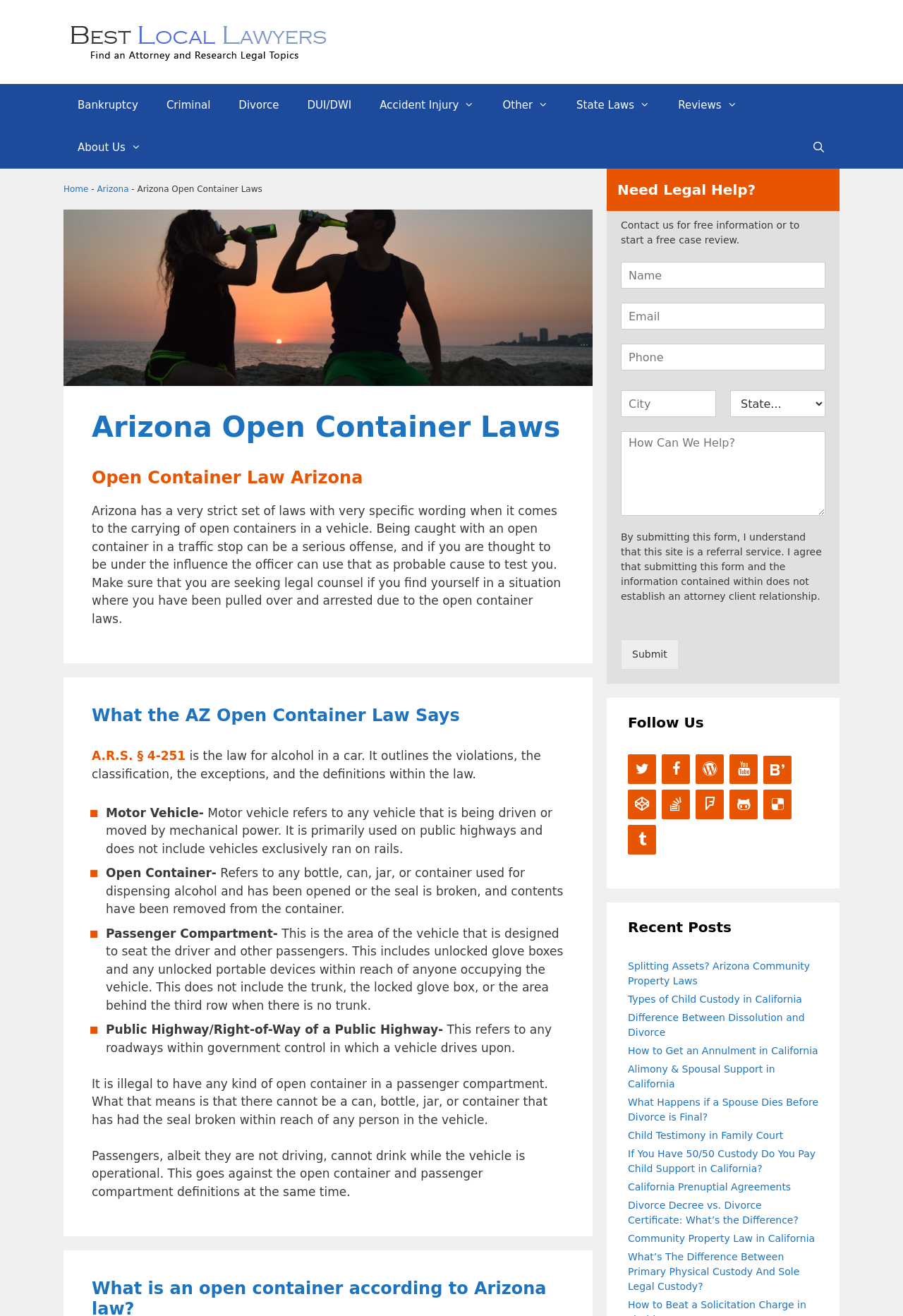Provide the bounding box coordinates for the specified HTML element described in this description: "aria-label="Facebook" title="Facebook"". The coordinates should be four float numbers ranging from 0 to 1, in the format [left, top, right, bottom].

[0.733, 0.573, 0.764, 0.596]